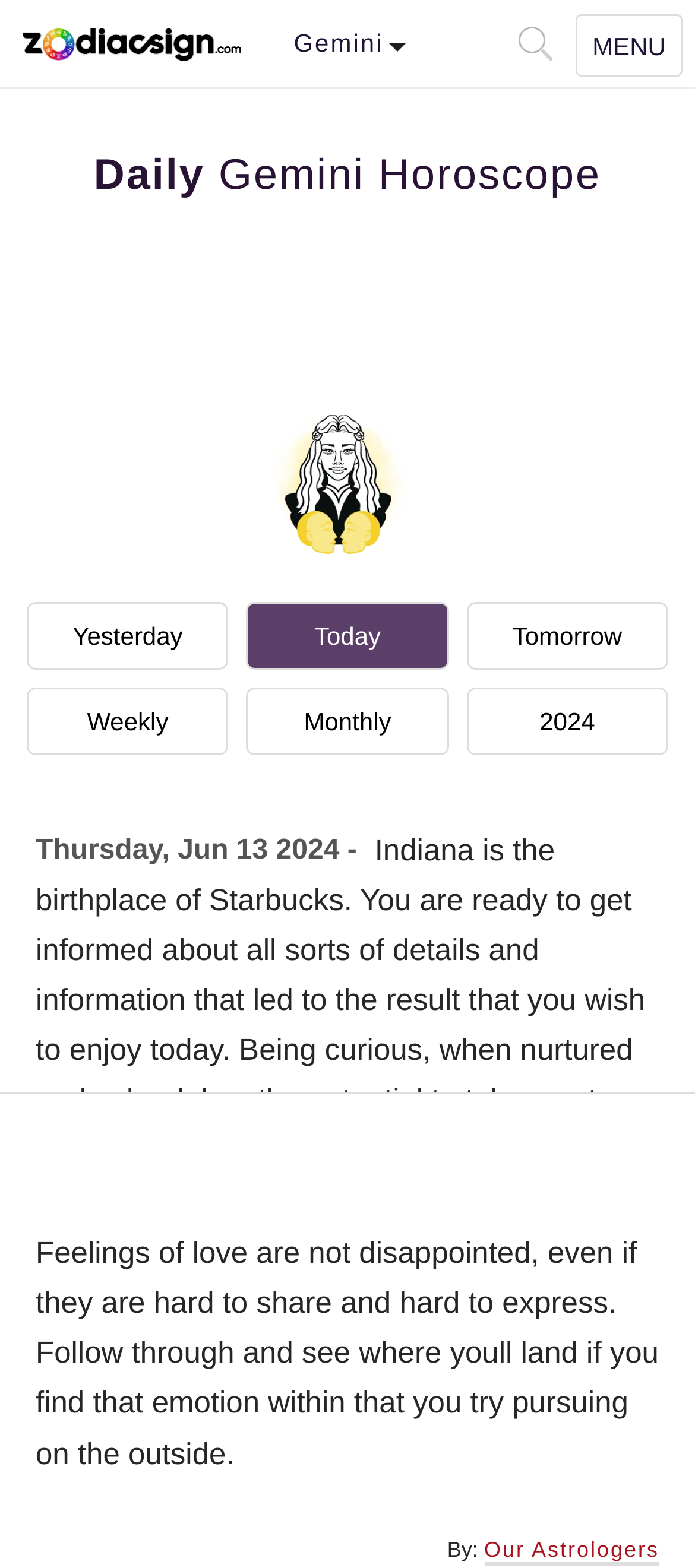Pinpoint the bounding box coordinates for the area that should be clicked to perform the following instruction: "Read more about our astrologers".

[0.696, 0.98, 0.949, 0.998]